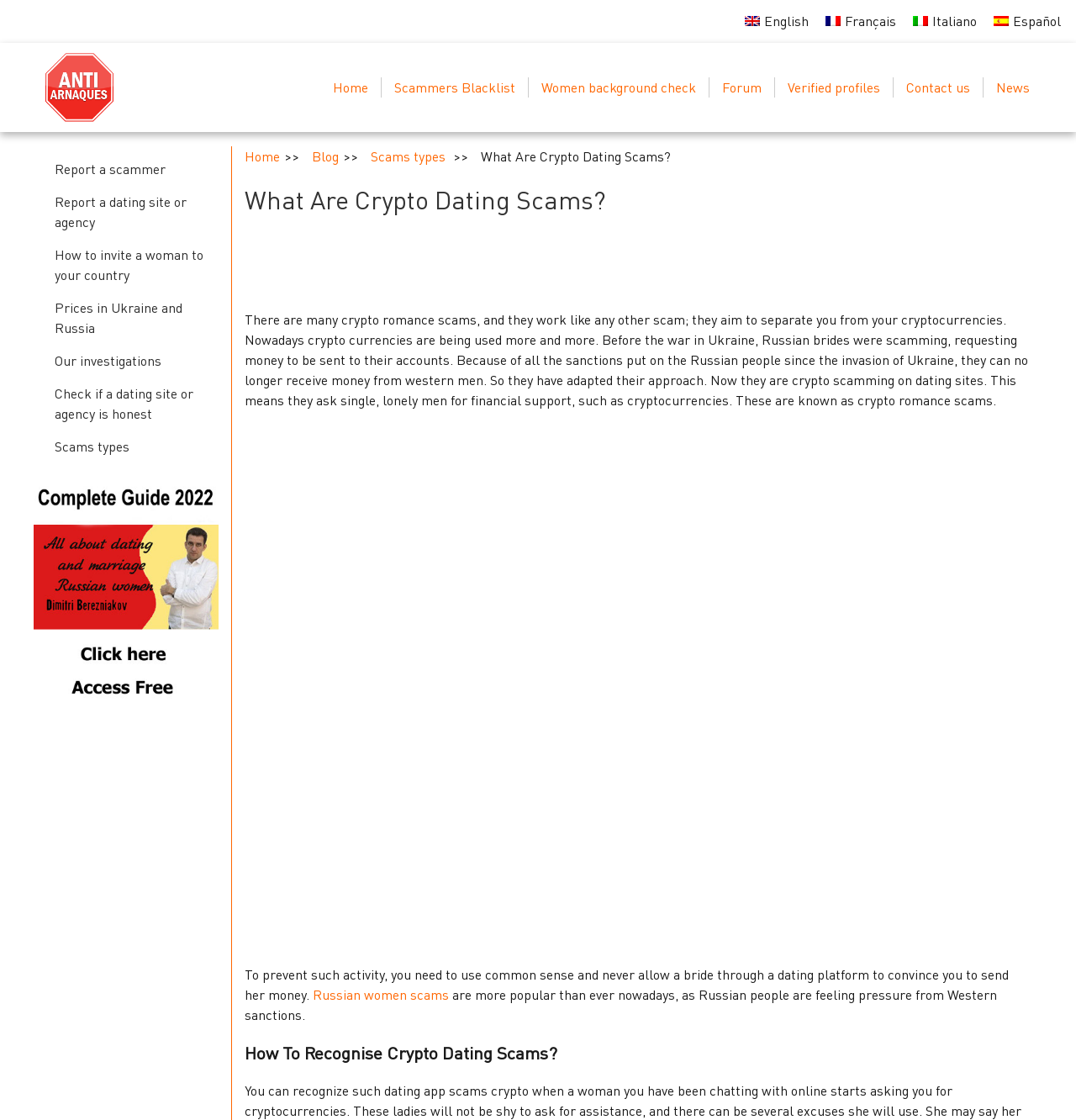What is the main topic of this webpage? Examine the screenshot and reply using just one word or a brief phrase.

Crypto dating scams